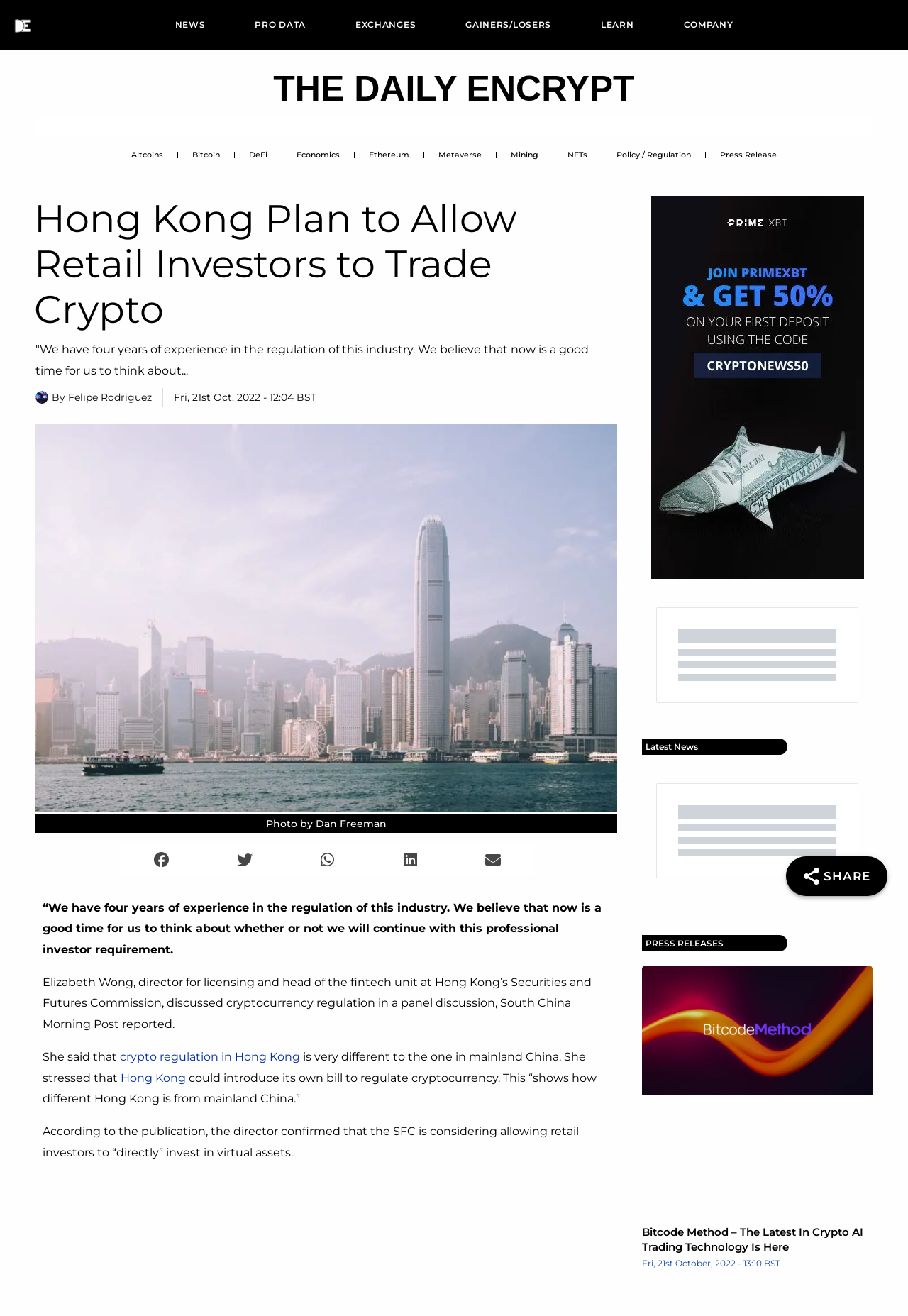Pinpoint the bounding box coordinates of the clickable element to carry out the following instruction: "Click on NEWS."

[0.169, 0.006, 0.249, 0.031]